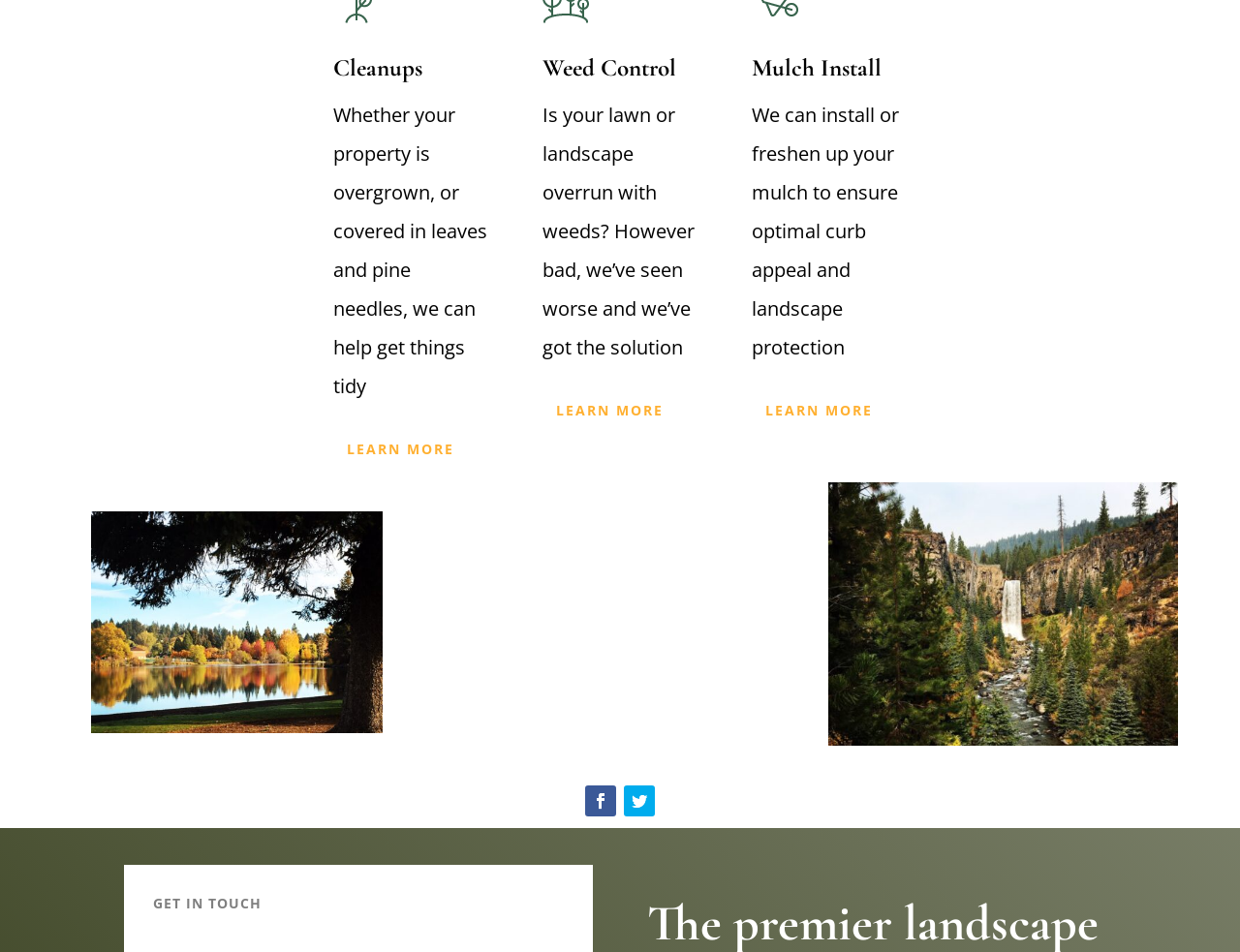Calculate the bounding box coordinates for the UI element based on the following description: "Follow". Ensure the coordinates are four float numbers between 0 and 1, i.e., [left, top, right, bottom].

[0.503, 0.825, 0.528, 0.858]